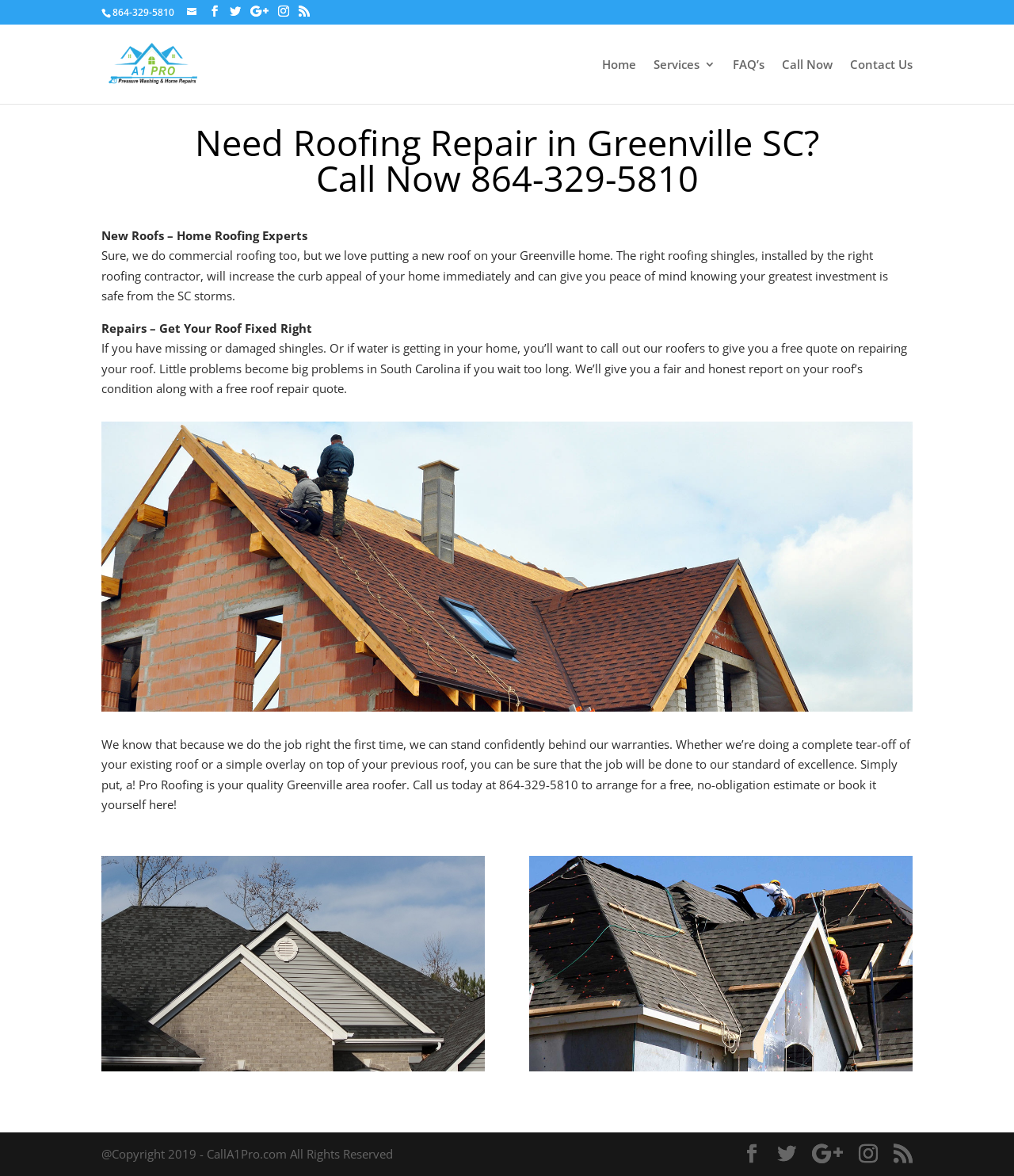What is the copyright year mentioned at the bottom of the webpage?
Please provide a comprehensive answer based on the details in the screenshot.

The copyright year mentioned at the bottom of the webpage is 2019, as indicated by the StaticText element with the OCR text '@Copyright 2019 - CallA1Pro.com All Rights Reserved'.